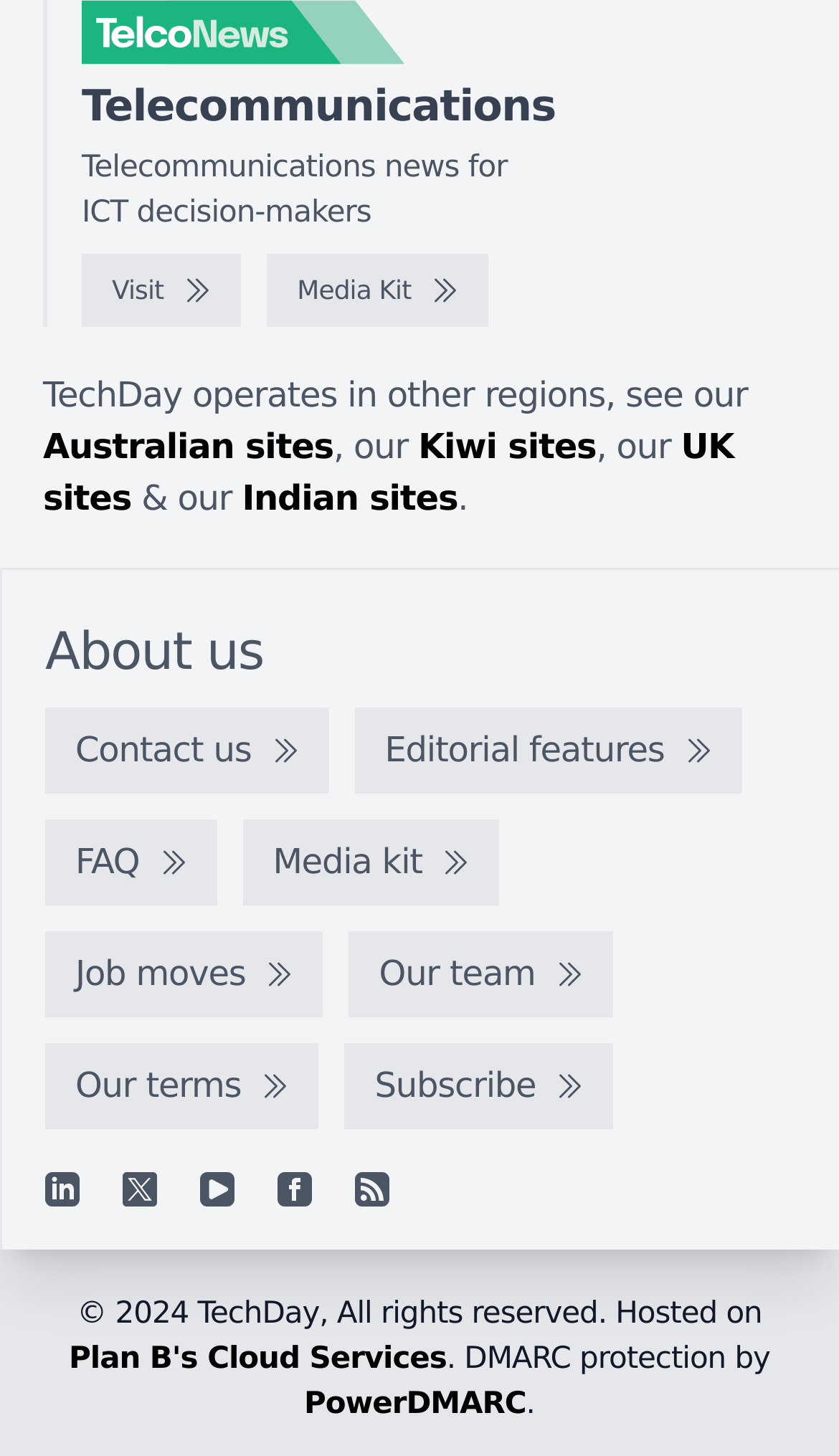Please give the bounding box coordinates of the area that should be clicked to fulfill the following instruction: "Follow TechDay on LinkedIn". The coordinates should be in the format of four float numbers from 0 to 1, i.e., [left, top, right, bottom].

[0.054, 0.806, 0.095, 0.829]